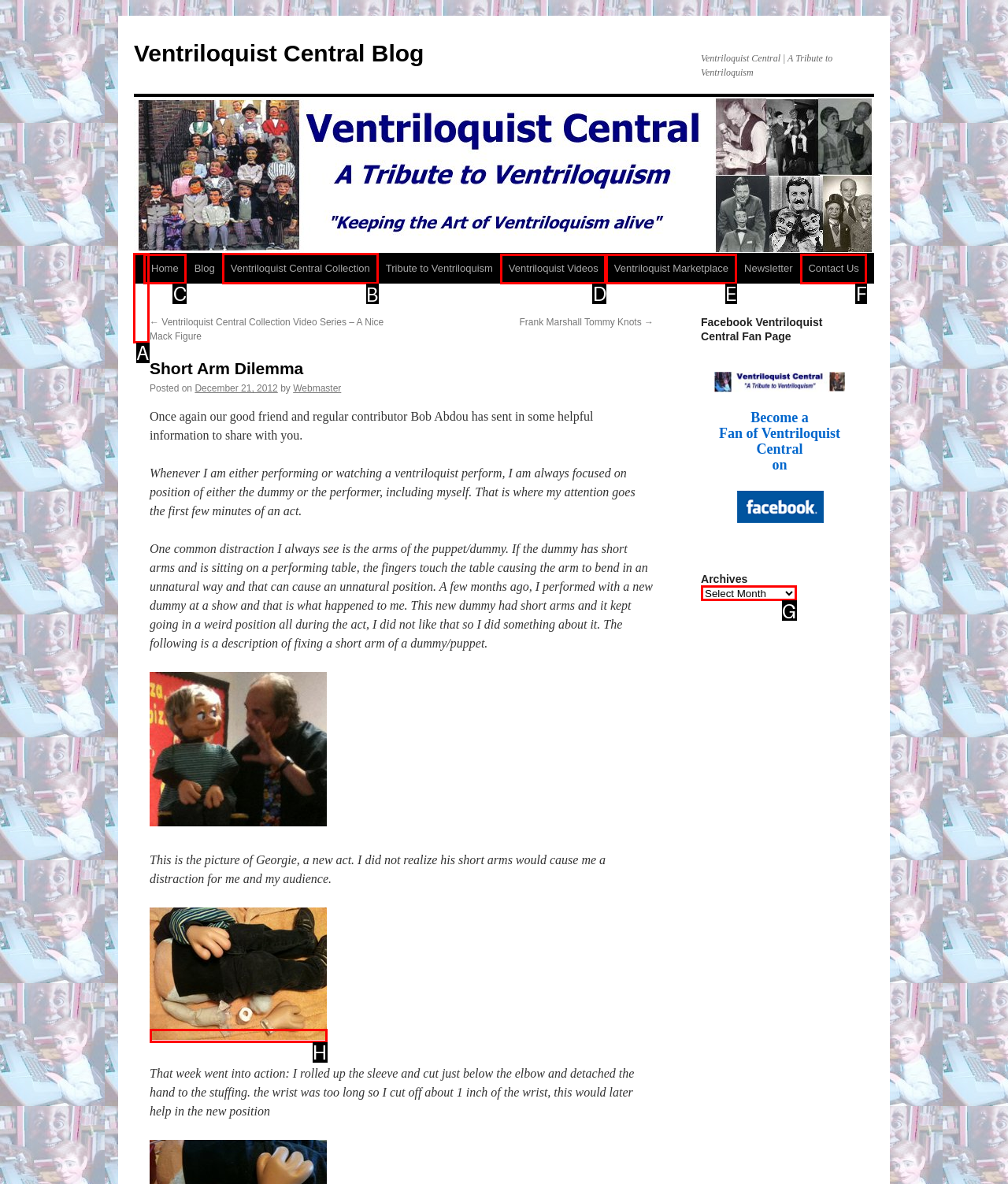Tell me which option I should click to complete the following task: View the 'Ventriloquist Central Collection' Answer with the option's letter from the given choices directly.

B